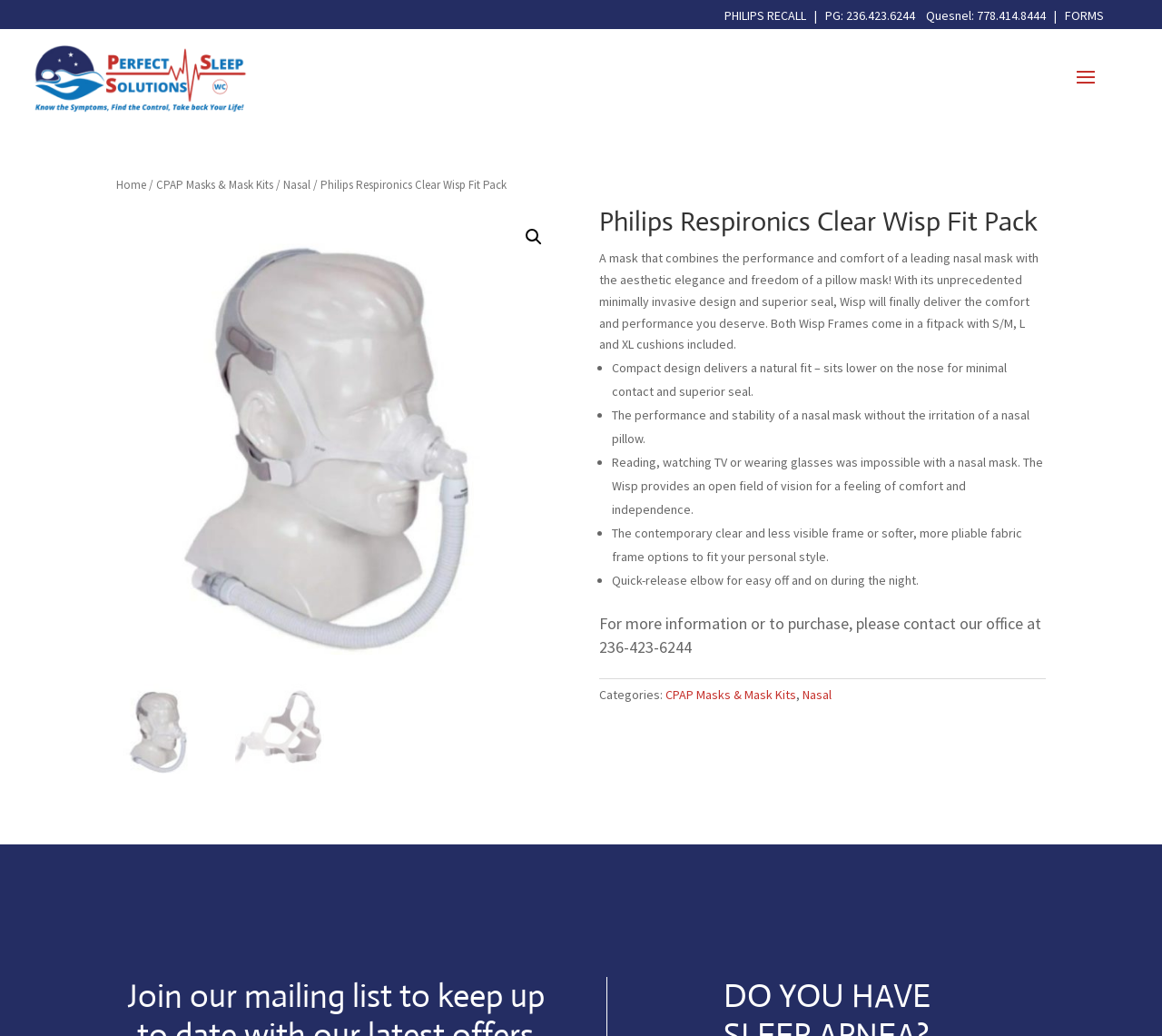What is the main heading of this webpage? Please extract and provide it.

Philips Respironics Clear Wisp Fit Pack